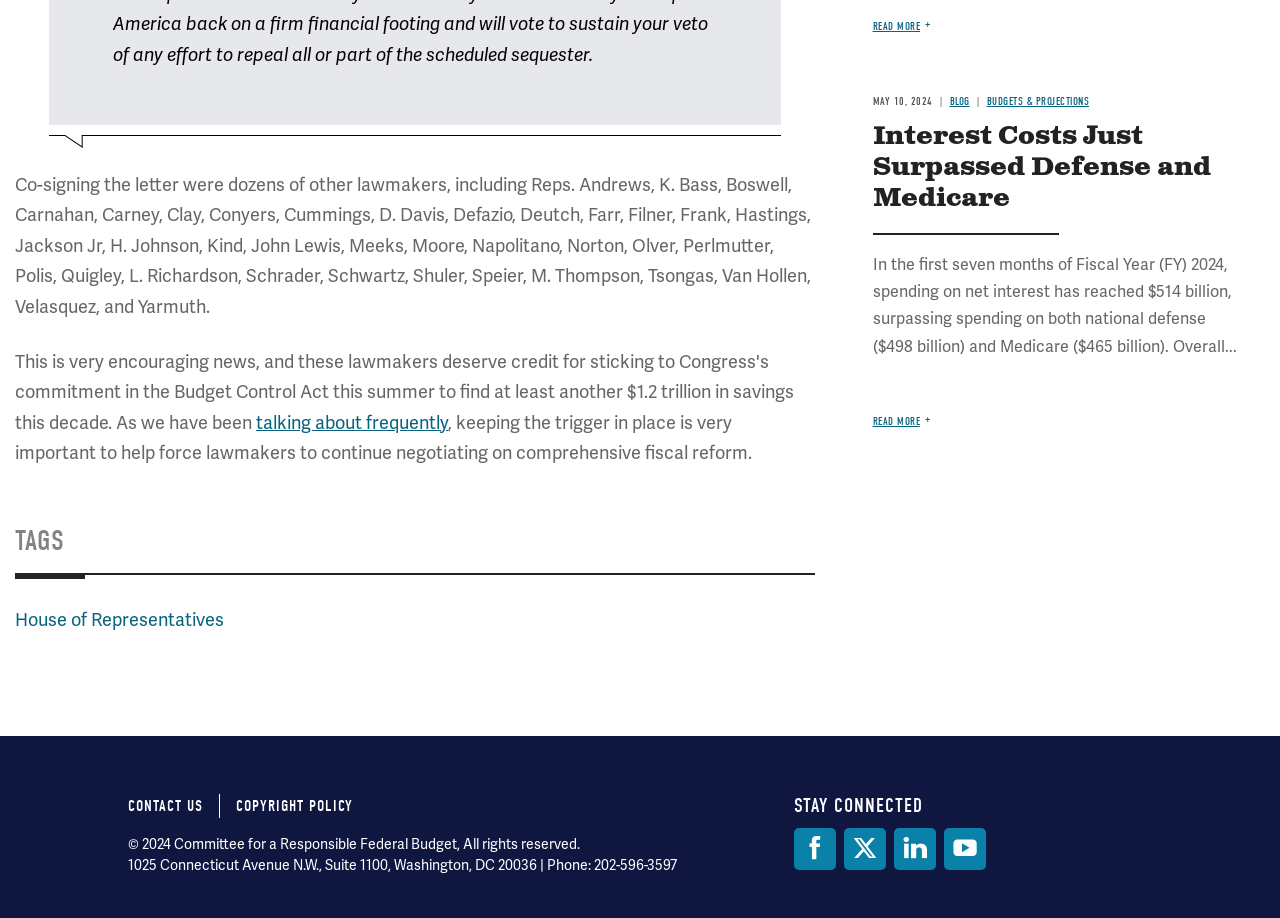Pinpoint the bounding box coordinates of the clickable element to carry out the following instruction: "go to main page."

None